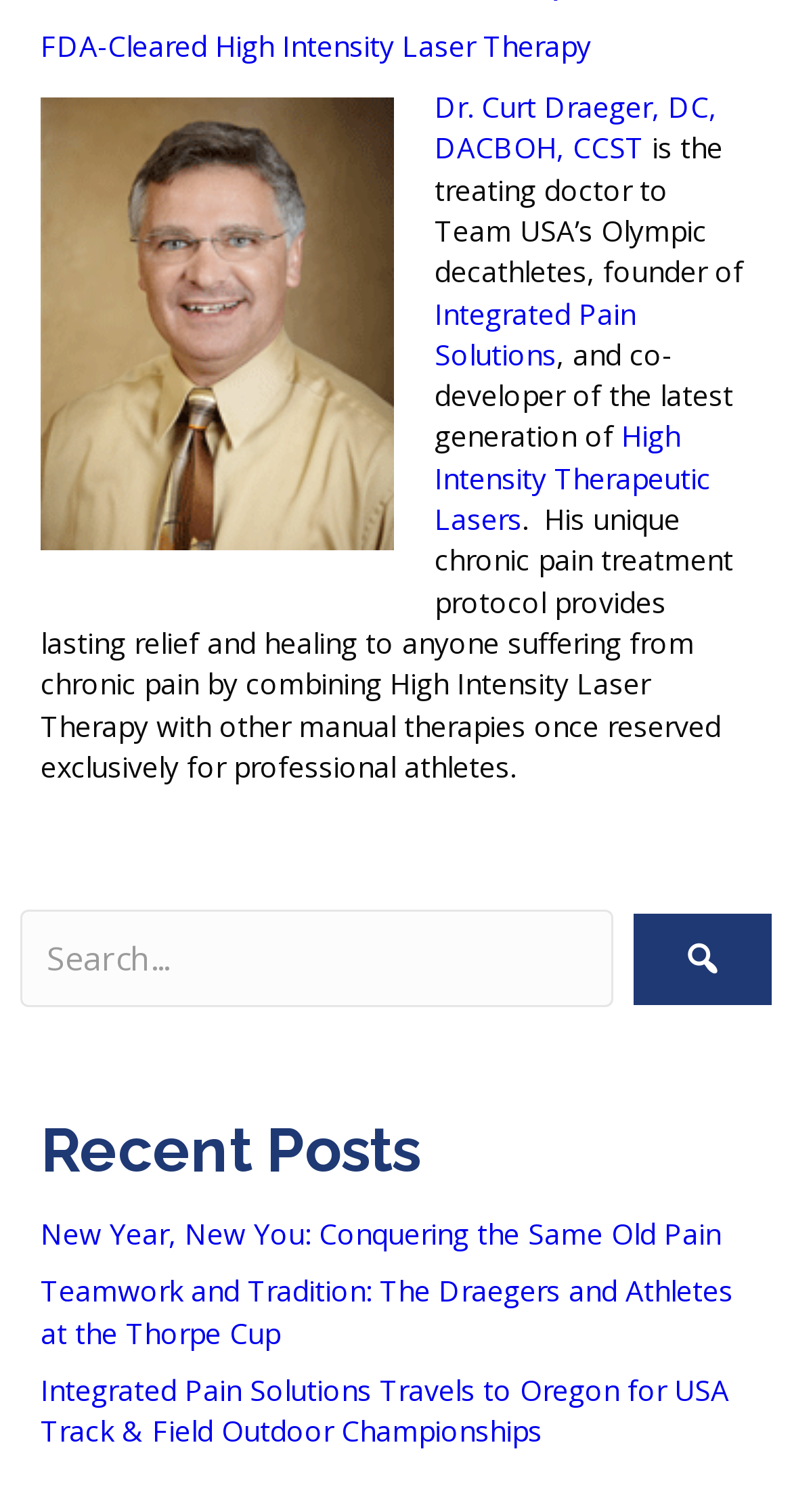Provide the bounding box coordinates of the HTML element this sentence describes: "FDA-Cleared High Intensity Laser Therapy". The bounding box coordinates consist of four float numbers between 0 and 1, i.e., [left, top, right, bottom].

[0.051, 0.017, 0.746, 0.043]